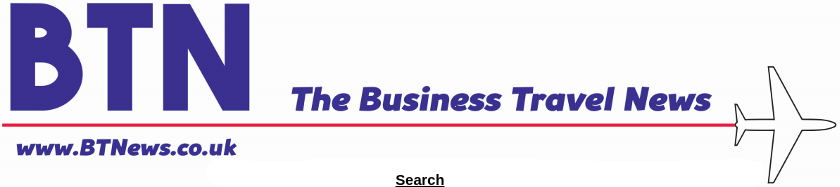What is the purpose of the 'Search' link?
Please answer the question with a single word or phrase, referencing the image.

user-friendly navigation